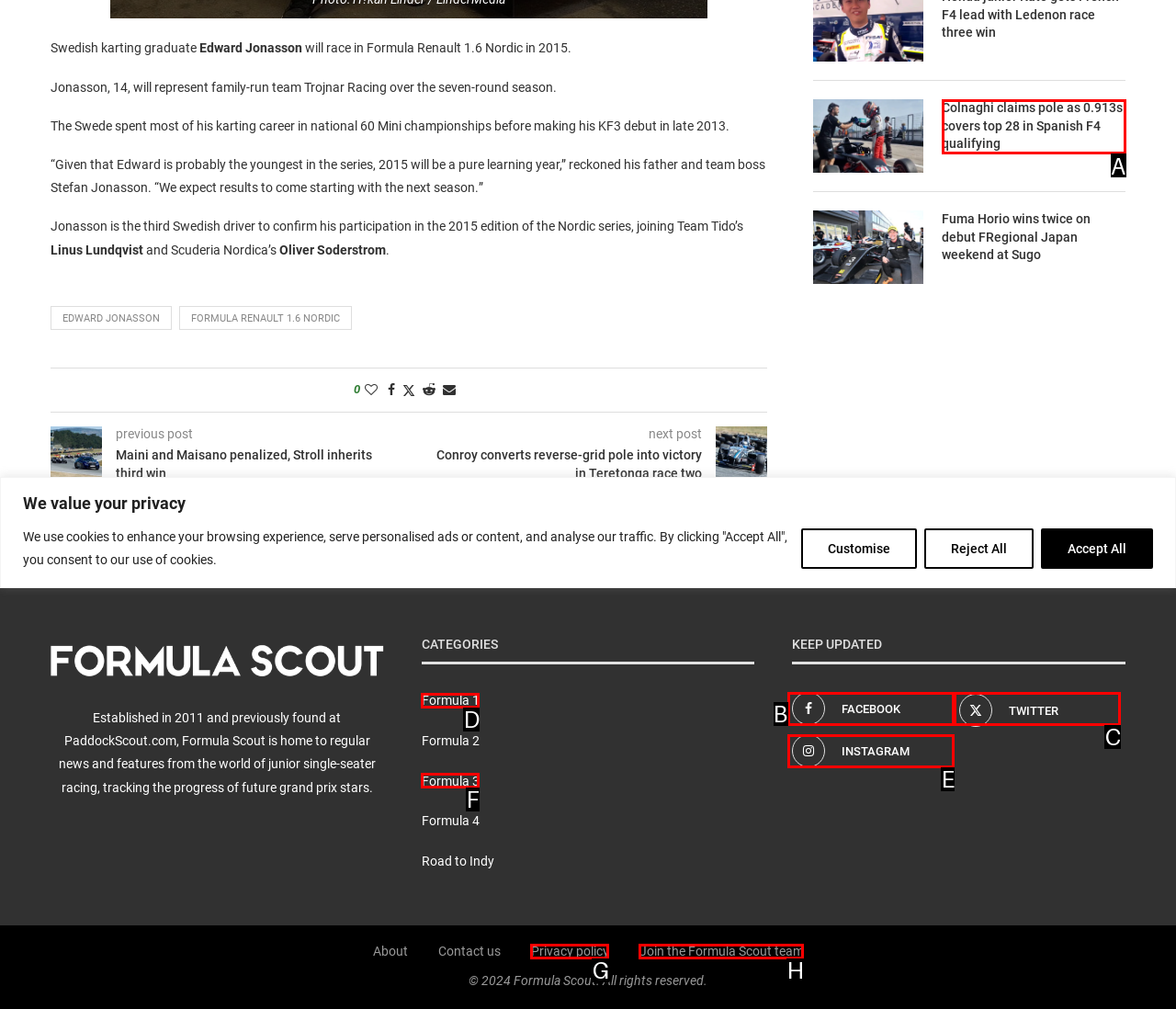Find the option that matches this description: Join the Formula Scout team
Provide the corresponding letter directly.

H